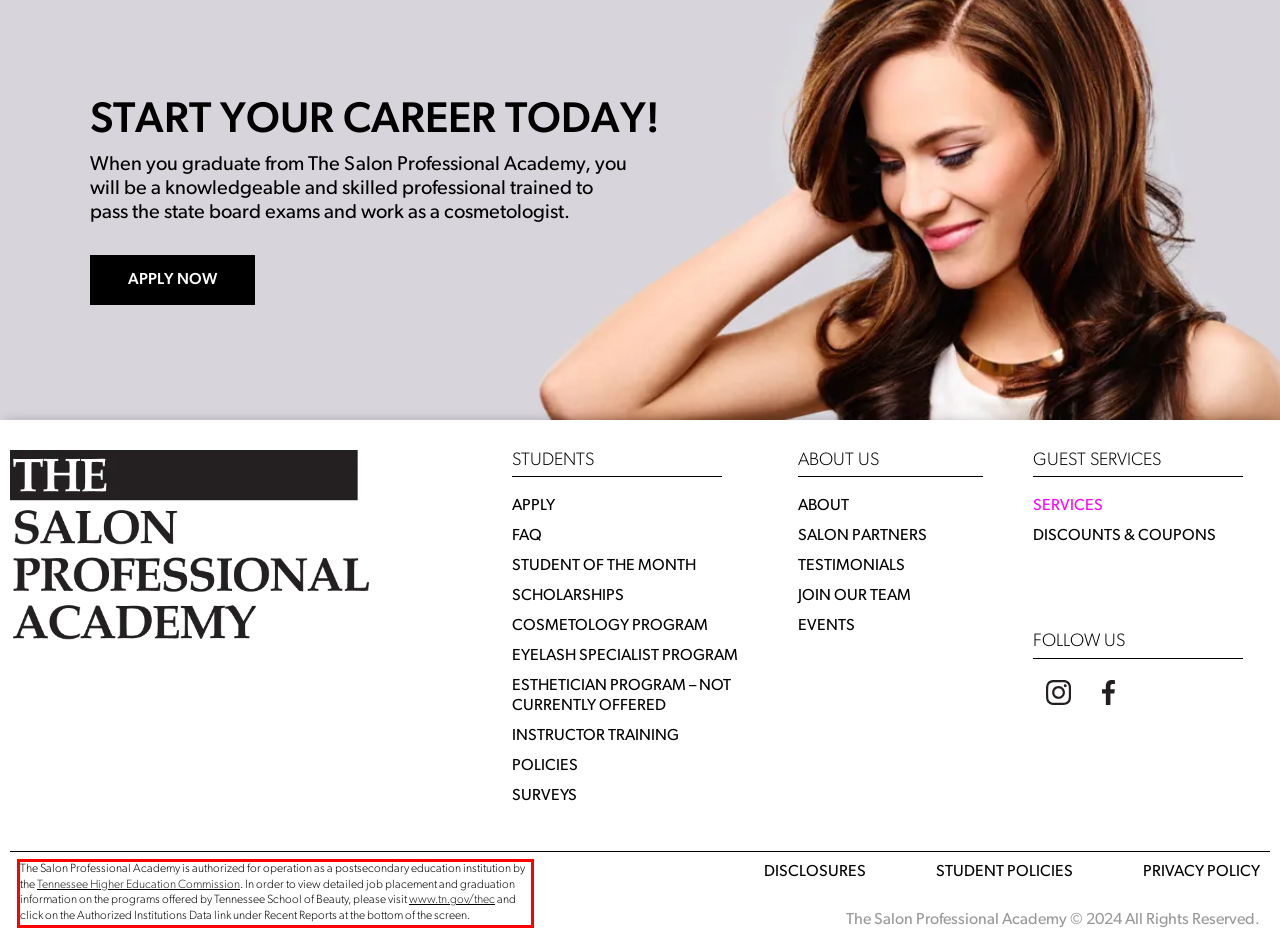Using the provided screenshot, read and generate the text content within the red-bordered area.

The Salon Professional Academy is authorized for operation as a postsecondary education institution by the Tennessee Higher Education Commission. In order to view detailed job placement and graduation information on the programs offered by Tennessee School of Beauty, please visit www.tn.gov/thec and click on the Authorized Institutions Data link under Recent Reports at the bottom of the screen.